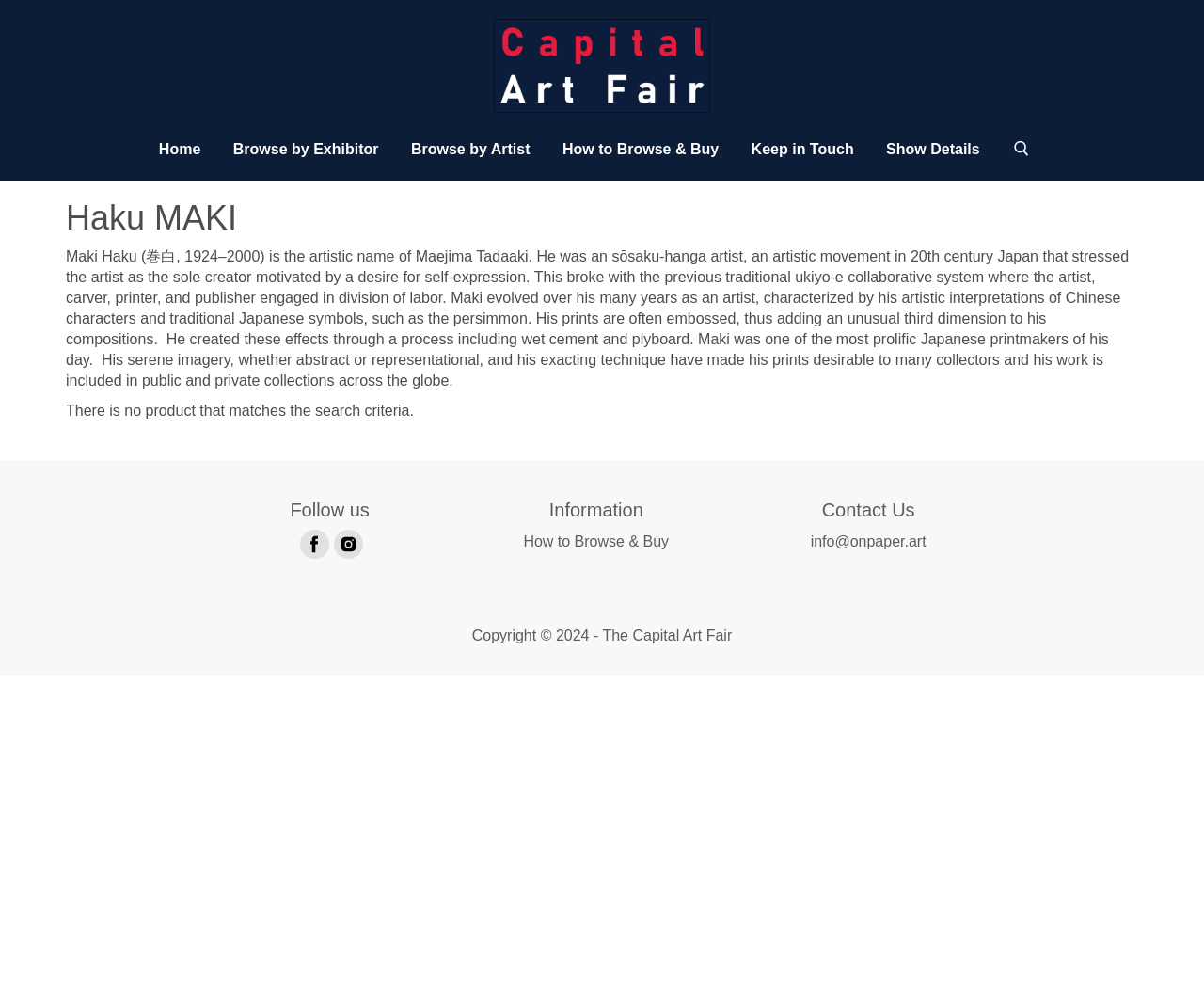Identify the bounding box coordinates of the region that should be clicked to execute the following instruction: "Go to Home page".

[0.12, 0.132, 0.178, 0.174]